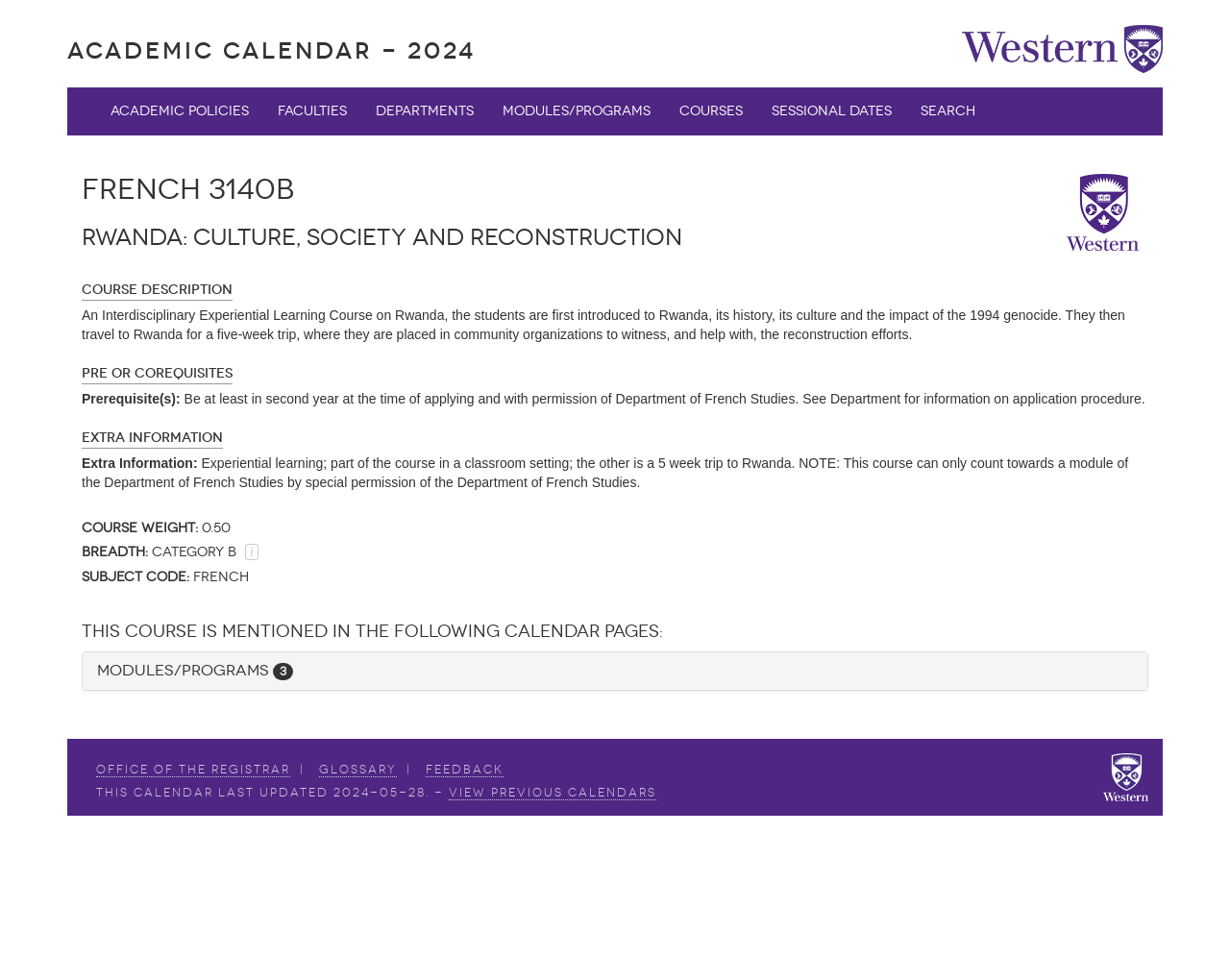Indicate the bounding box coordinates of the clickable region to achieve the following instruction: "Read more about Bäst Insättningsbonus 2023."

None